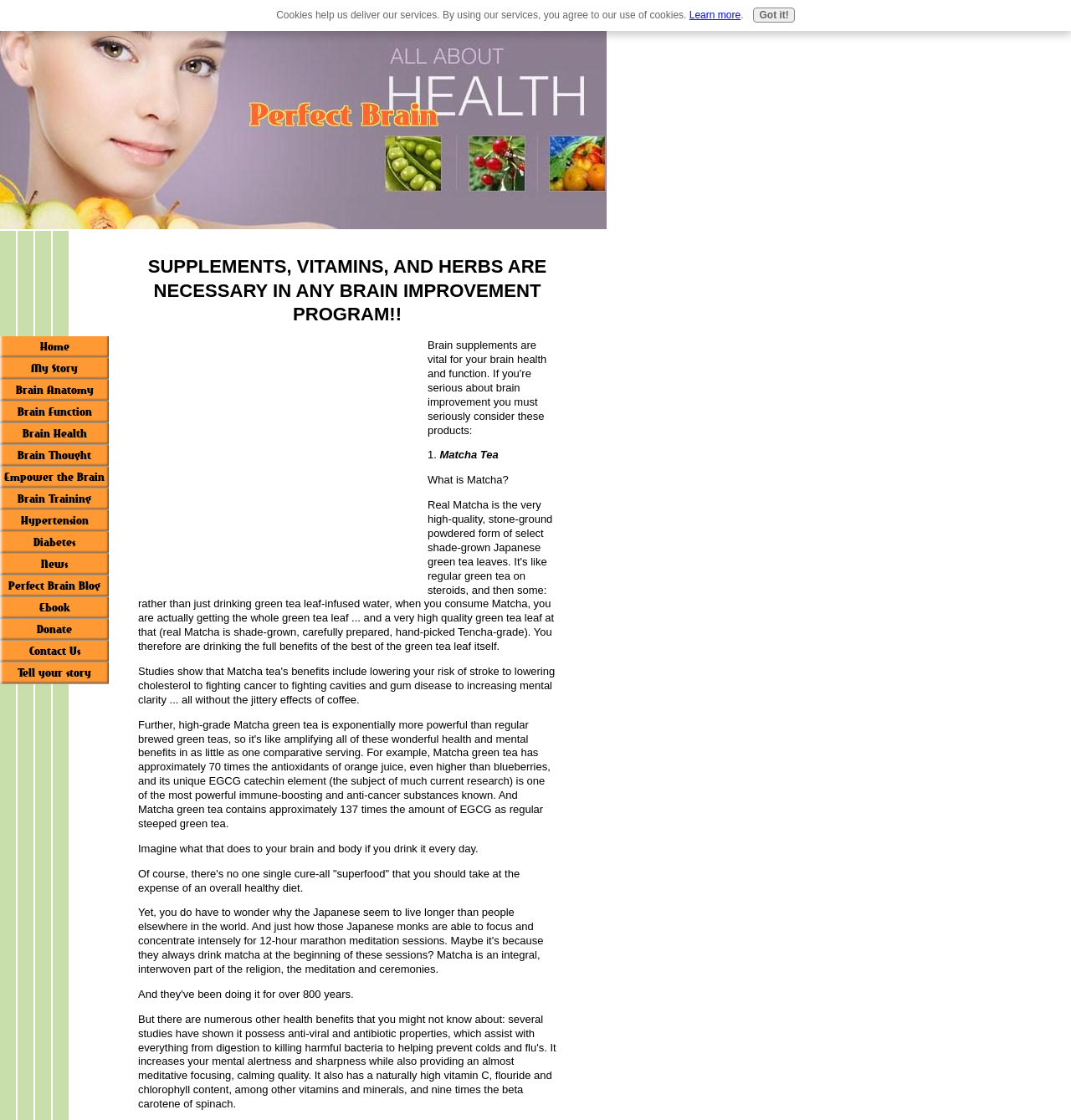Please find the bounding box coordinates of the element's region to be clicked to carry out this instruction: "Click the 'Tell your story' link".

[0.0, 0.591, 0.102, 0.611]